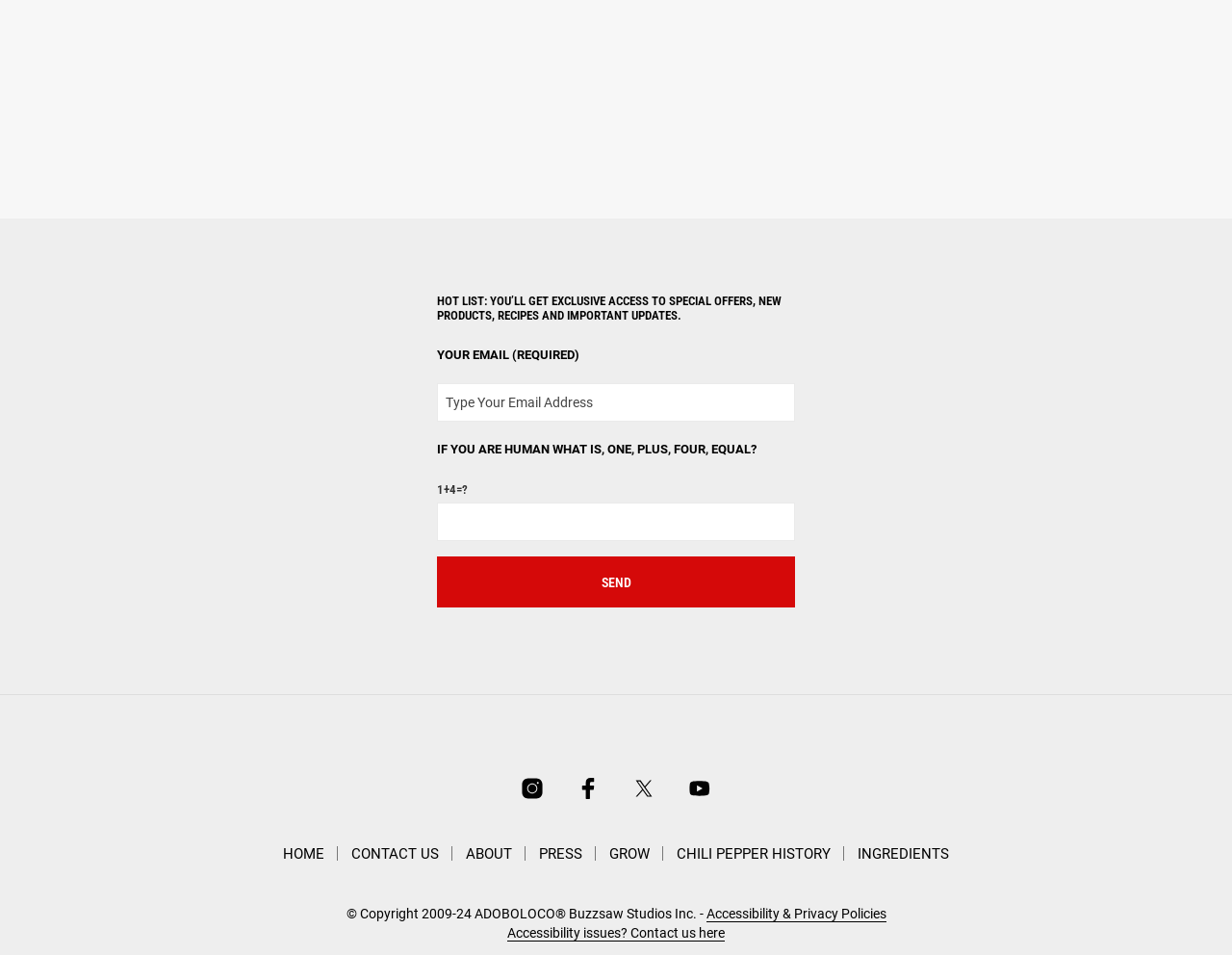Bounding box coordinates should be in the format (top-left x, top-left y, bottom-right x, bottom-right y) and all values should be floating point numbers between 0 and 1. Determine the bounding box coordinate for the UI element described as: Accessibility & Privacy Policies

[0.573, 0.949, 0.719, 0.966]